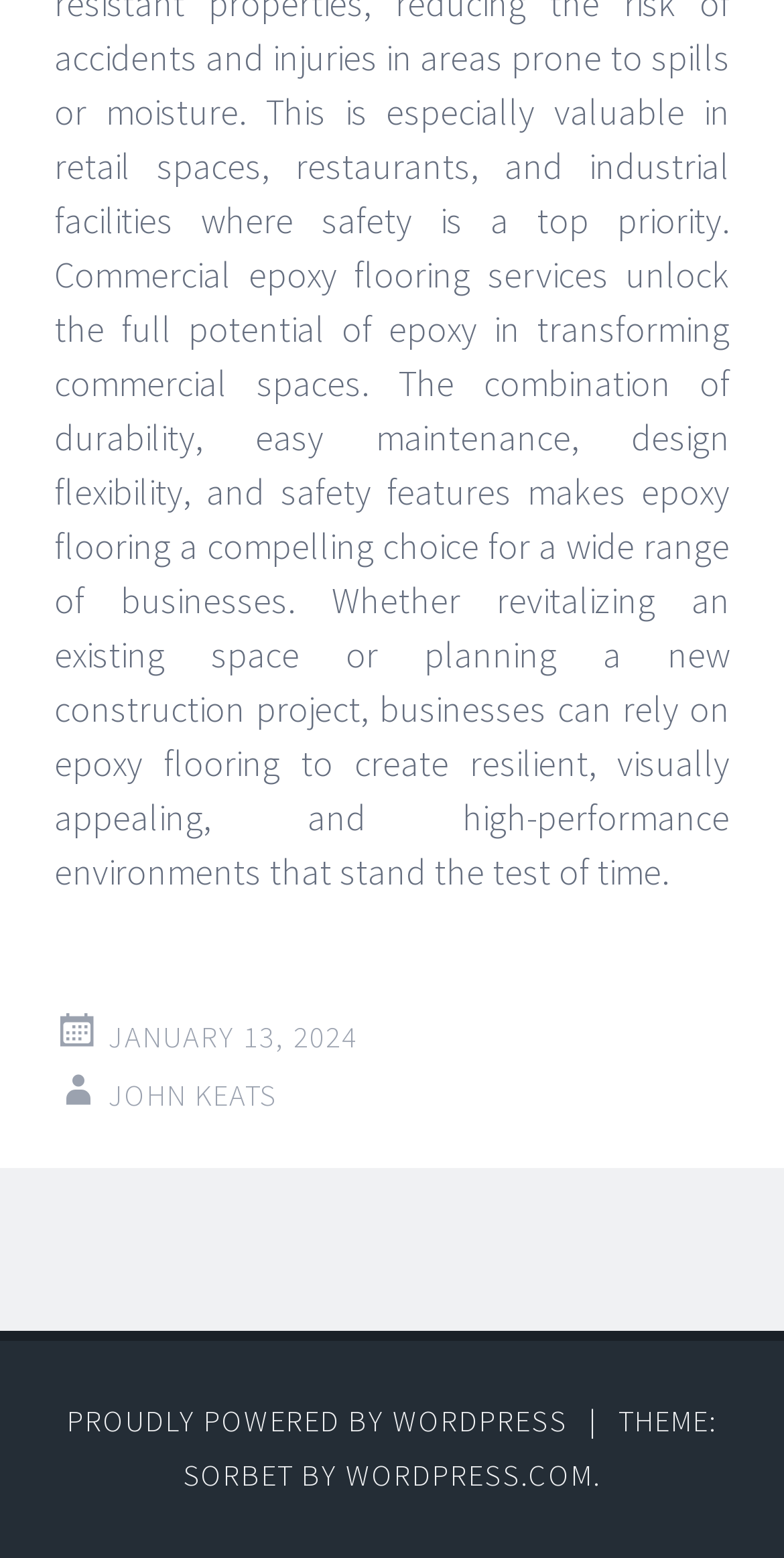What platform is the website powered by?
Using the image as a reference, answer the question in detail.

I found a link at the bottom of the webpage that says 'PROUDLY POWERED BY WORDPRESS', which suggests that this website is powered by WordPress.